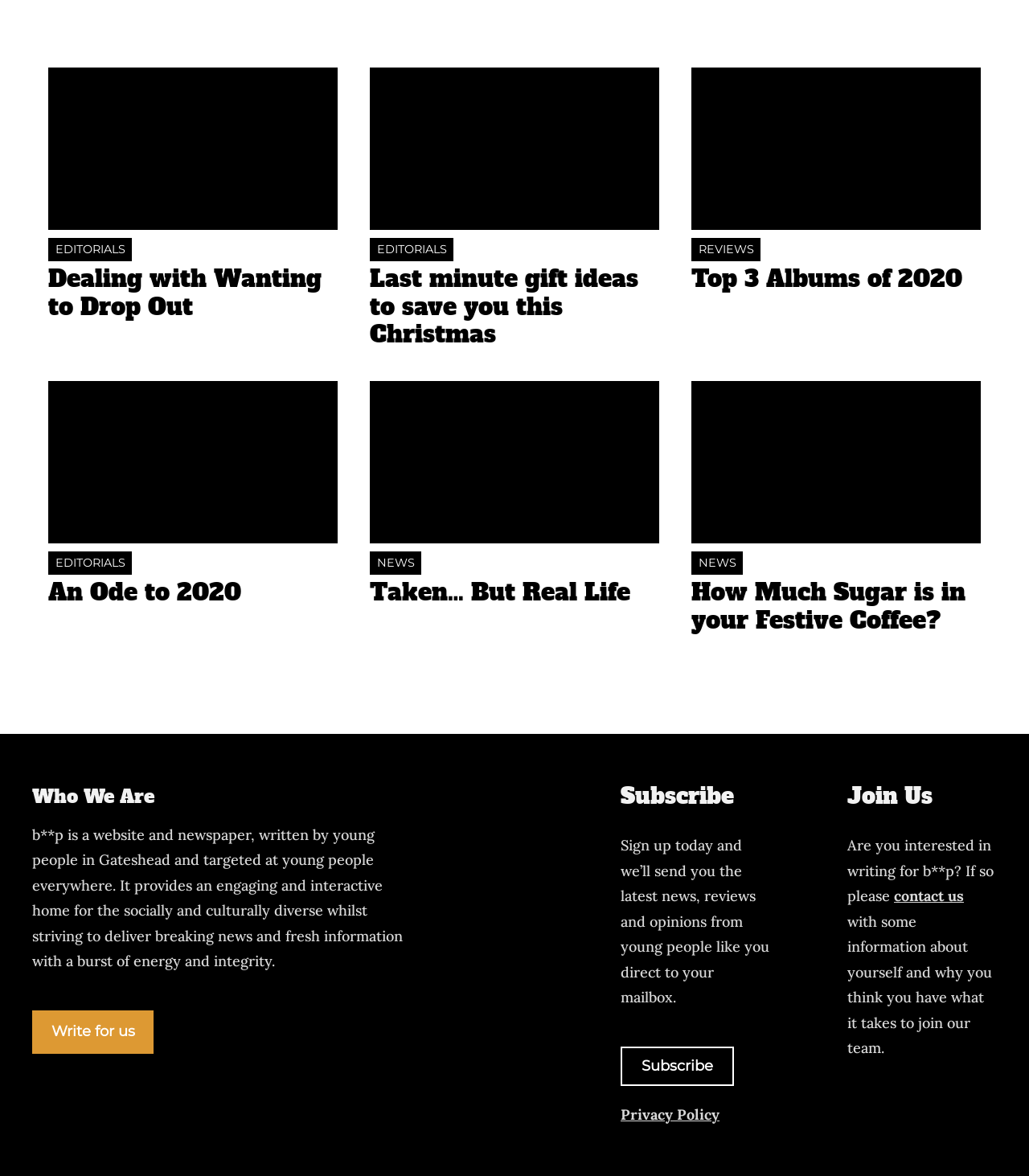What type of content does this website provide?
Please give a detailed and elaborate answer to the question based on the image.

Based on the links and headings on the webpage, it appears that this website provides news, reviews, and editorials, targeted at young people. The links 'NEWS', 'REVIEWS', and 'EDITORIALS' suggest that the website covers a range of topics, including news, album reviews, and opinion pieces.